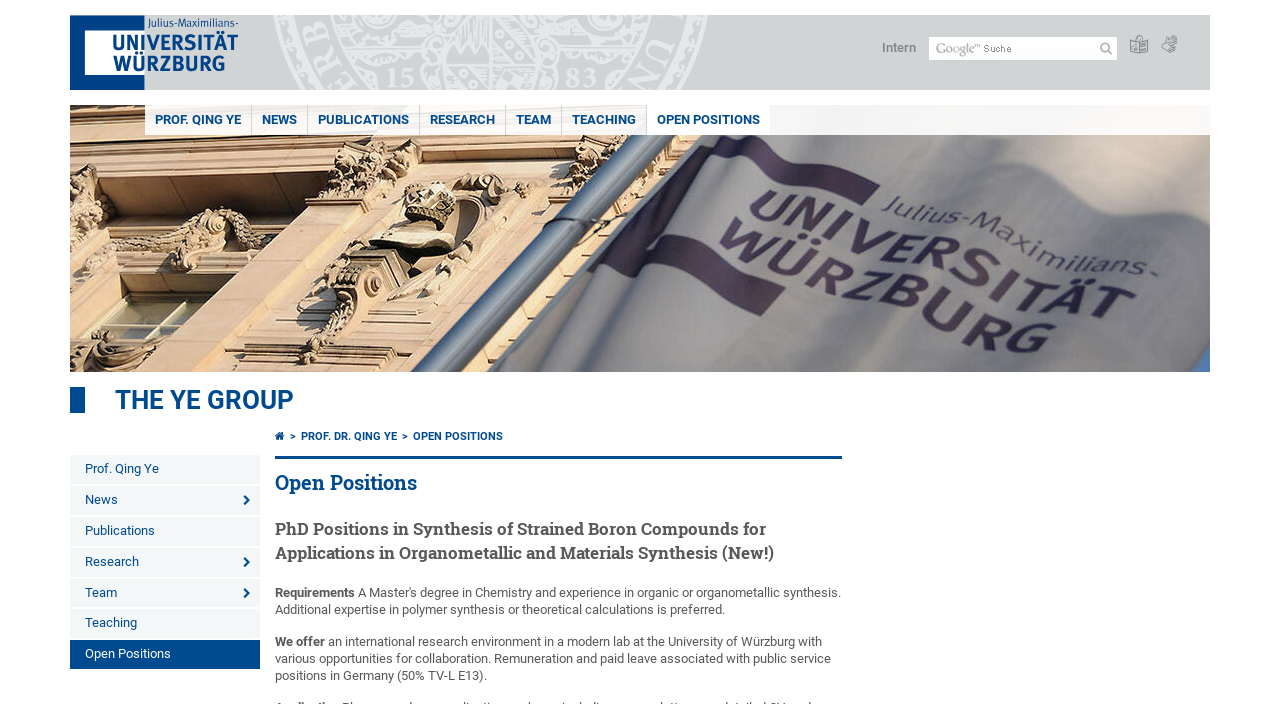What is the remuneration associated with the position?
Answer the question based on the image using a single word or a brief phrase.

TV-L E13